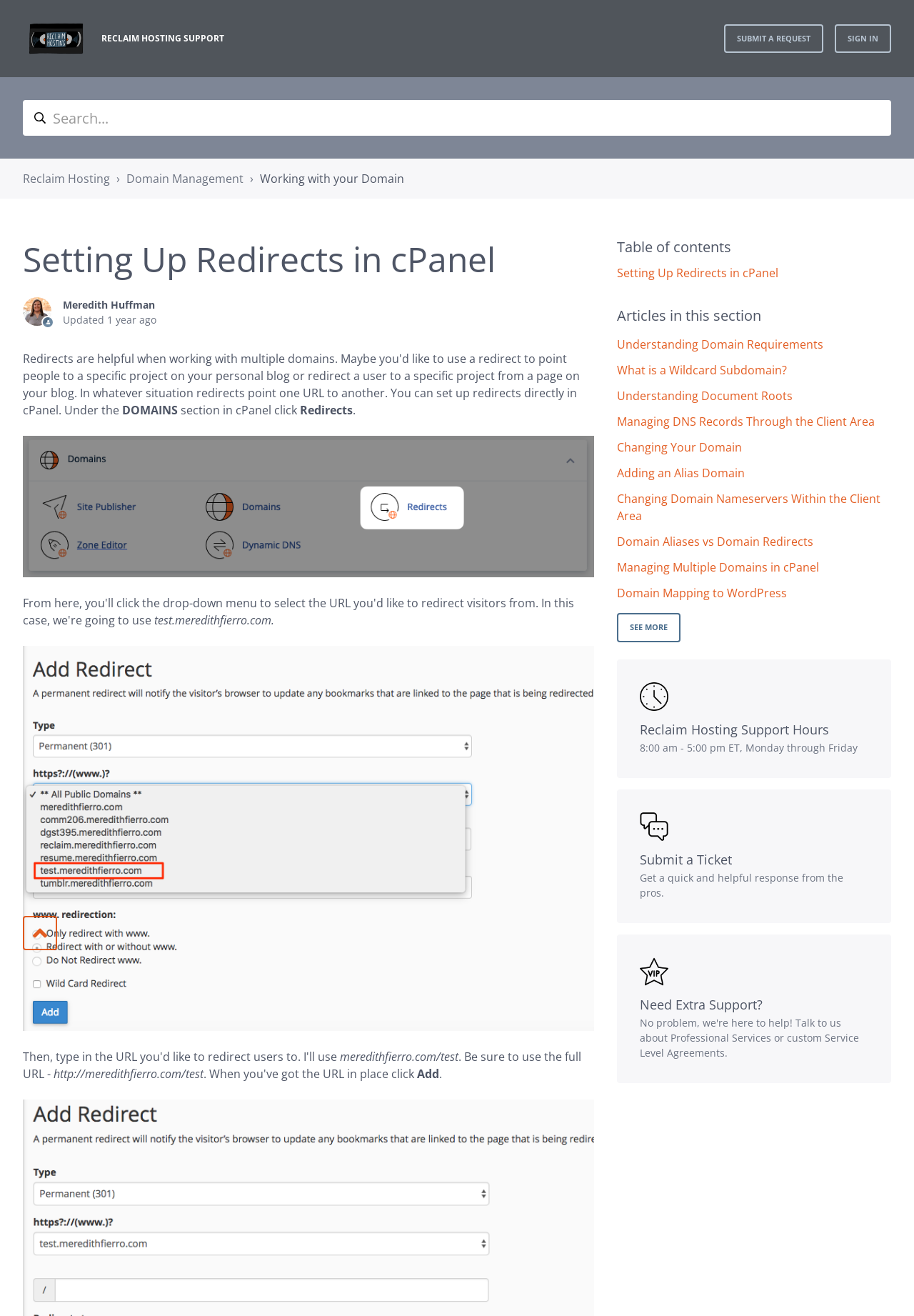Please identify the coordinates of the bounding box that should be clicked to fulfill this instruction: "Submit a request".

[0.792, 0.018, 0.901, 0.04]